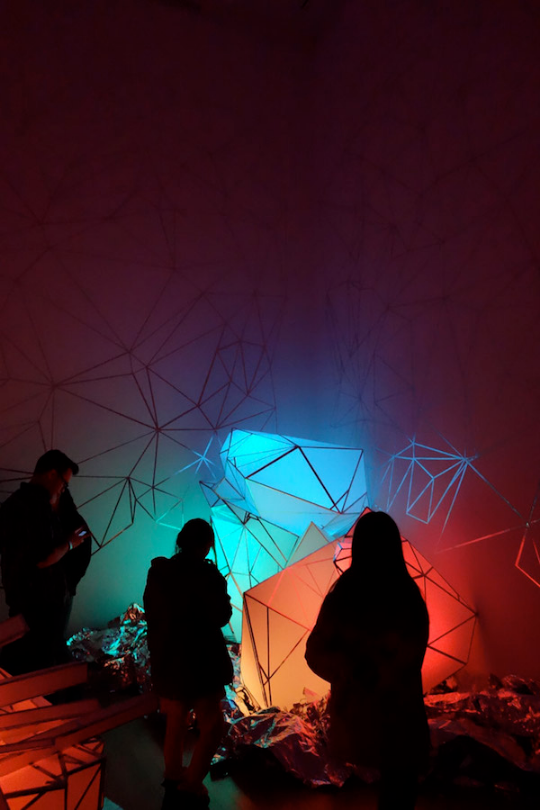Compose a detailed narrative for the image.

The image captures a striking installation created by Stephen Hendee, showcased during the opening reception of a new exhibit on February 5. The artwork features an interplay of glowing geometric forms that radiate vibrant colors against a dimly lit backdrop. Visitors are seen engaged with the installation, which is characterized by its architecturally ambitious designs inspired by science fiction. The space is adorned with intricate lines that create a dynamic ambience, enhancing the luminous crystalline elements that characterize Hendee's work. This immersive environment invites spectators to explore and interact with the visual narrative, effectively bridging art and architectural innovation. All photographs are credited to Alex Ebstein.